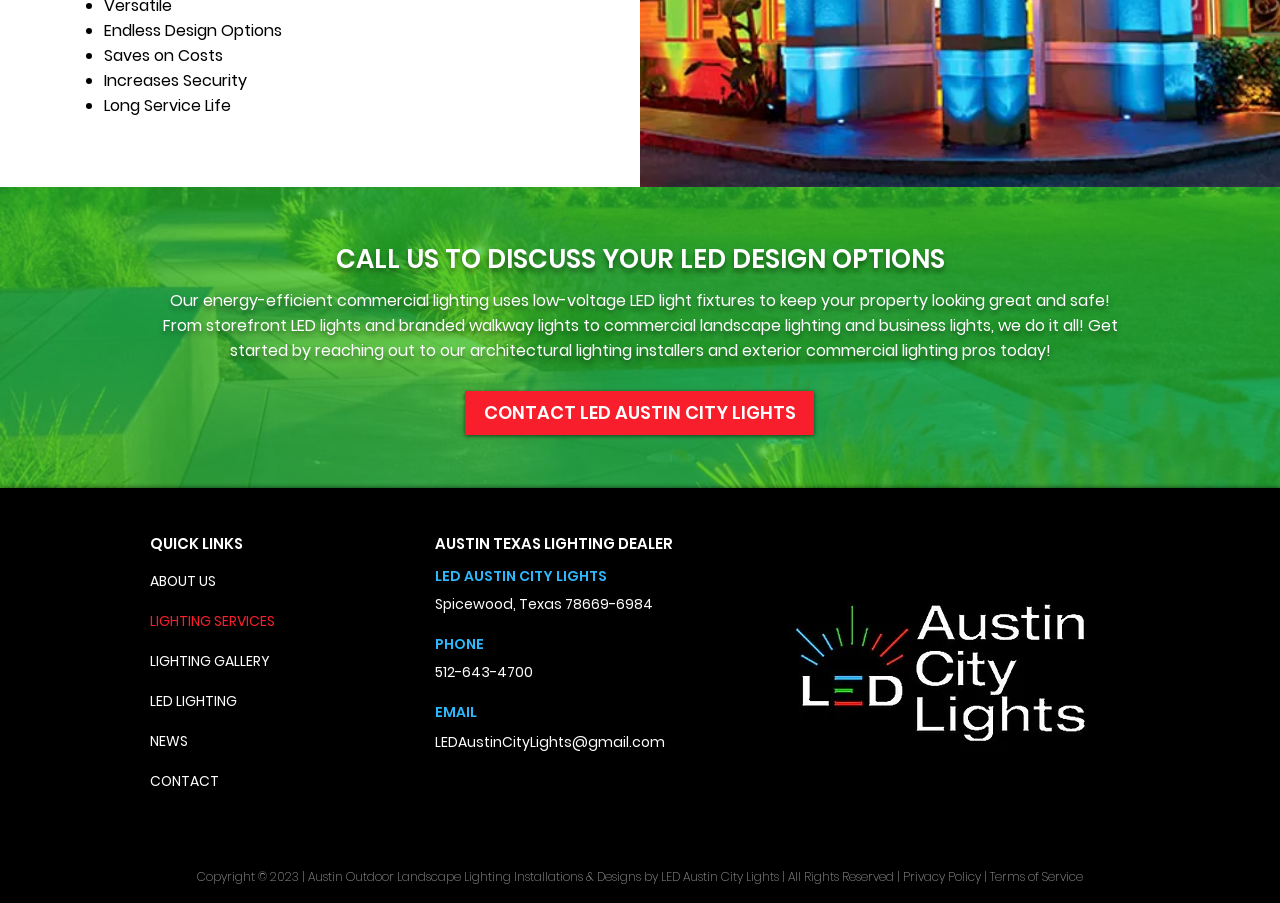What is the location of the company?
Refer to the image and provide a one-word or short phrase answer.

Spicewood, Texas 78669-6984